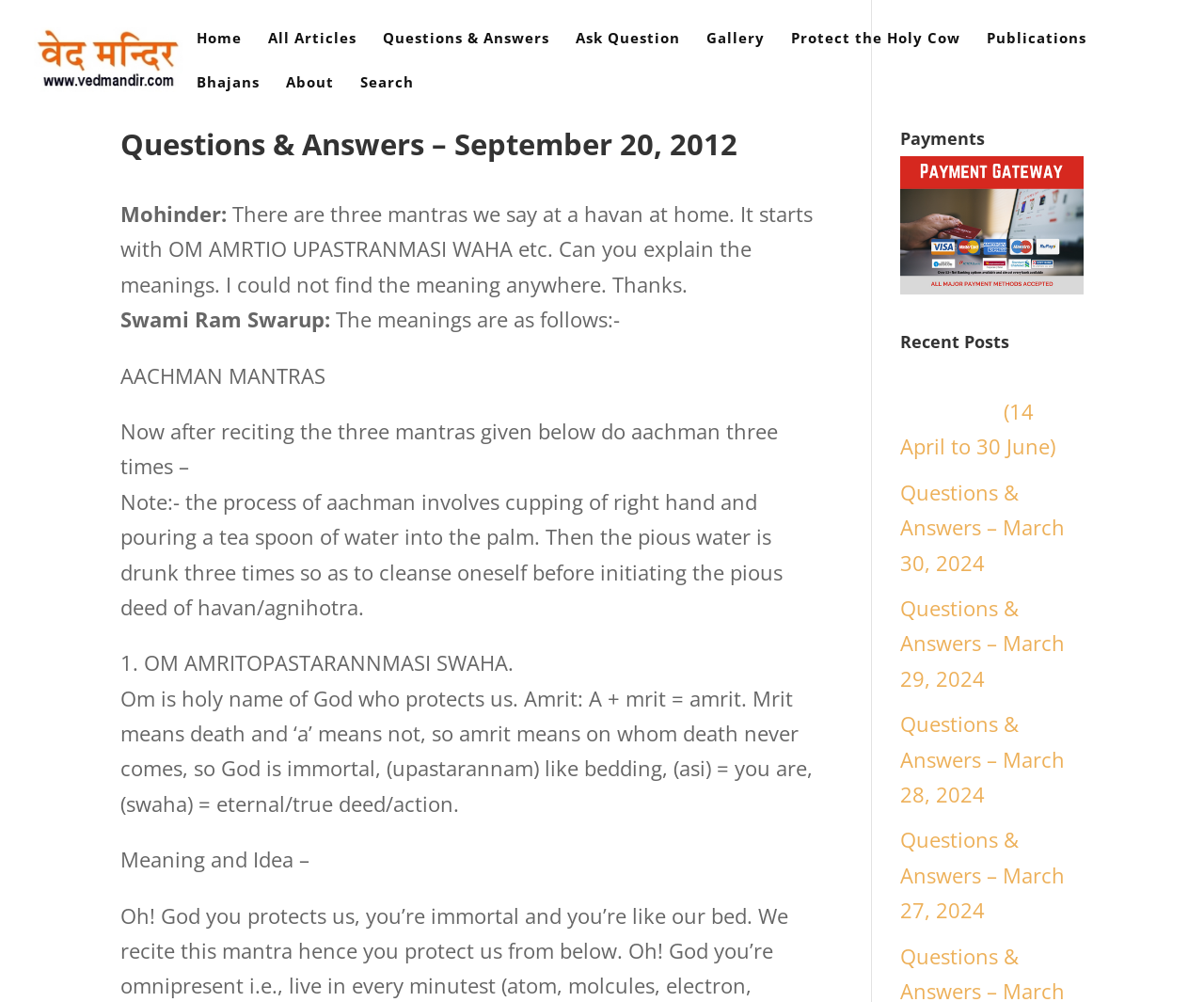Based on the element description: "Questions & Answers", identify the bounding box coordinates for this UI element. The coordinates must be four float numbers between 0 and 1, listed as [left, top, right, bottom].

[0.318, 0.031, 0.456, 0.075]